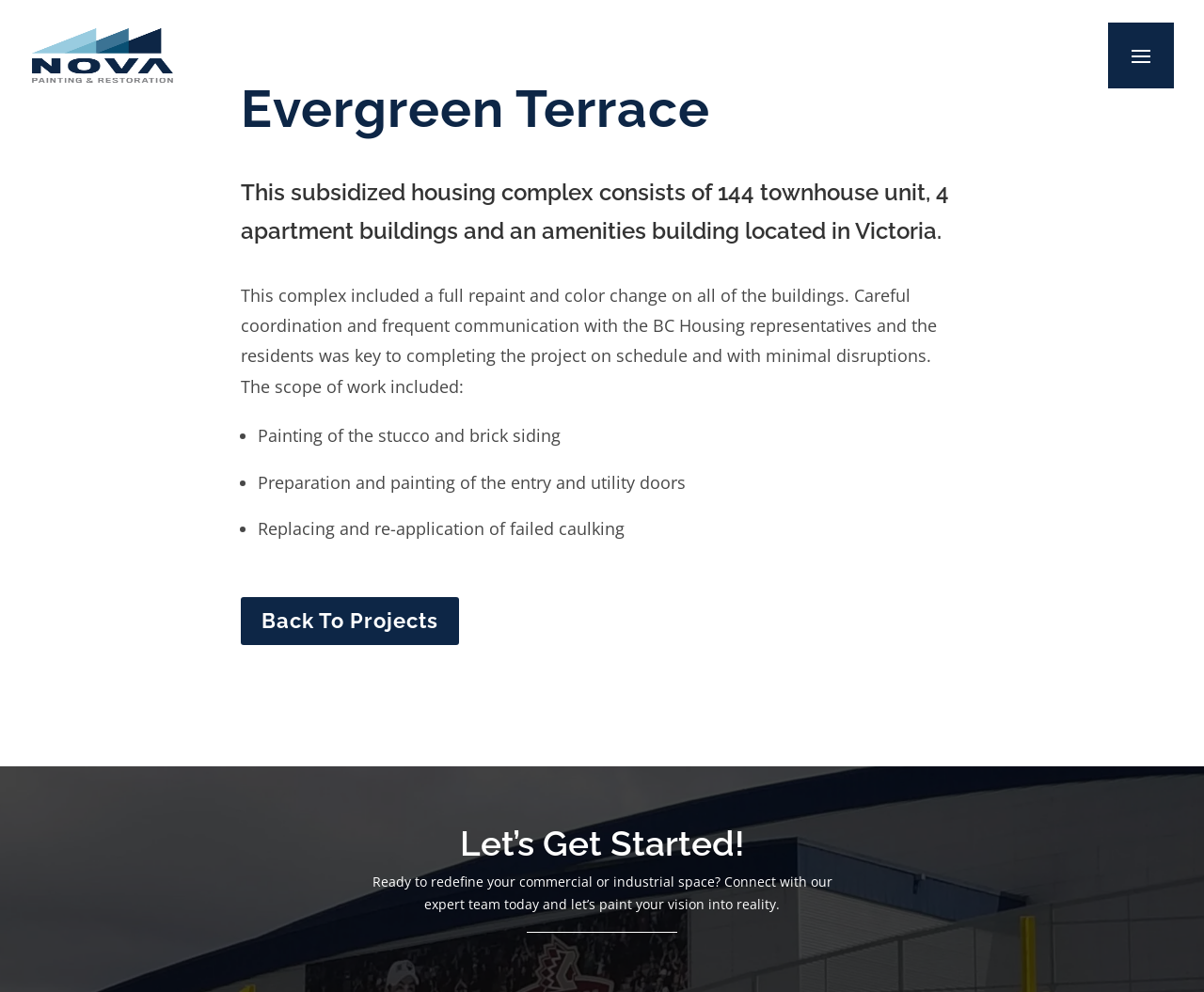Offer a detailed explanation of the webpage layout and contents.

The webpage is about a project called Evergreen Terrace, which is a subsidized housing complex in Victoria. At the top, there is a logo of Nova Painting And Restoration, accompanied by a link to the company's website. Below the logo, there is a heading that displays the project's name, followed by a brief description of the complex, which includes 144 townhouse units, 4 apartment buildings, and an amenities building.

The main content of the webpage is a description of the project, which involved a full repaint and color change of all the buildings. The text explains that careful coordination and communication with the BC Housing representatives and residents were crucial to completing the project on schedule with minimal disruptions. Below this text, there is a list of the scope of work, which includes painting of stucco and brick siding, preparation and painting of entry and utility doors, and replacing and re-applying failed caulking.

At the bottom of the page, there is a link to go back to the projects page, and a call-to-action section with a heading "Let's Get Started!" and a brief text encouraging visitors to connect with the expert team to redefine their commercial or industrial space.